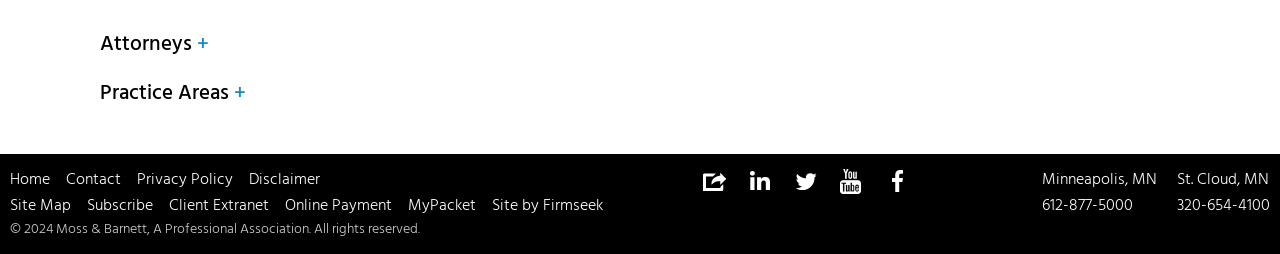Locate the bounding box coordinates of the element to click to perform the following action: 'Click Attorneys+'. The coordinates should be given as four float values between 0 and 1, in the form of [left, top, right, bottom].

[0.078, 0.11, 0.163, 0.24]